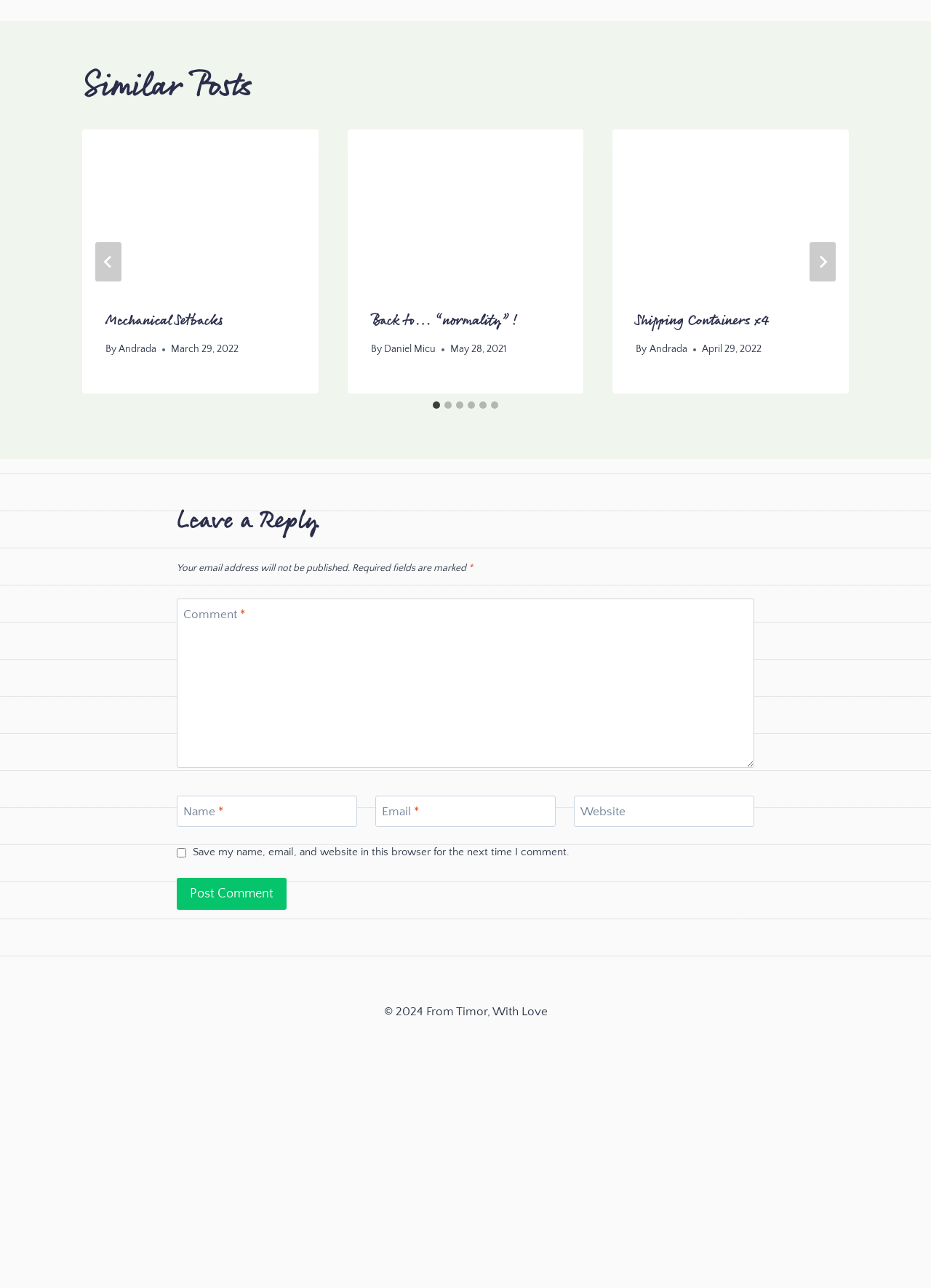Find and specify the bounding box coordinates that correspond to the clickable region for the instruction: "Click the 'Go to last slide' button".

[0.102, 0.188, 0.13, 0.218]